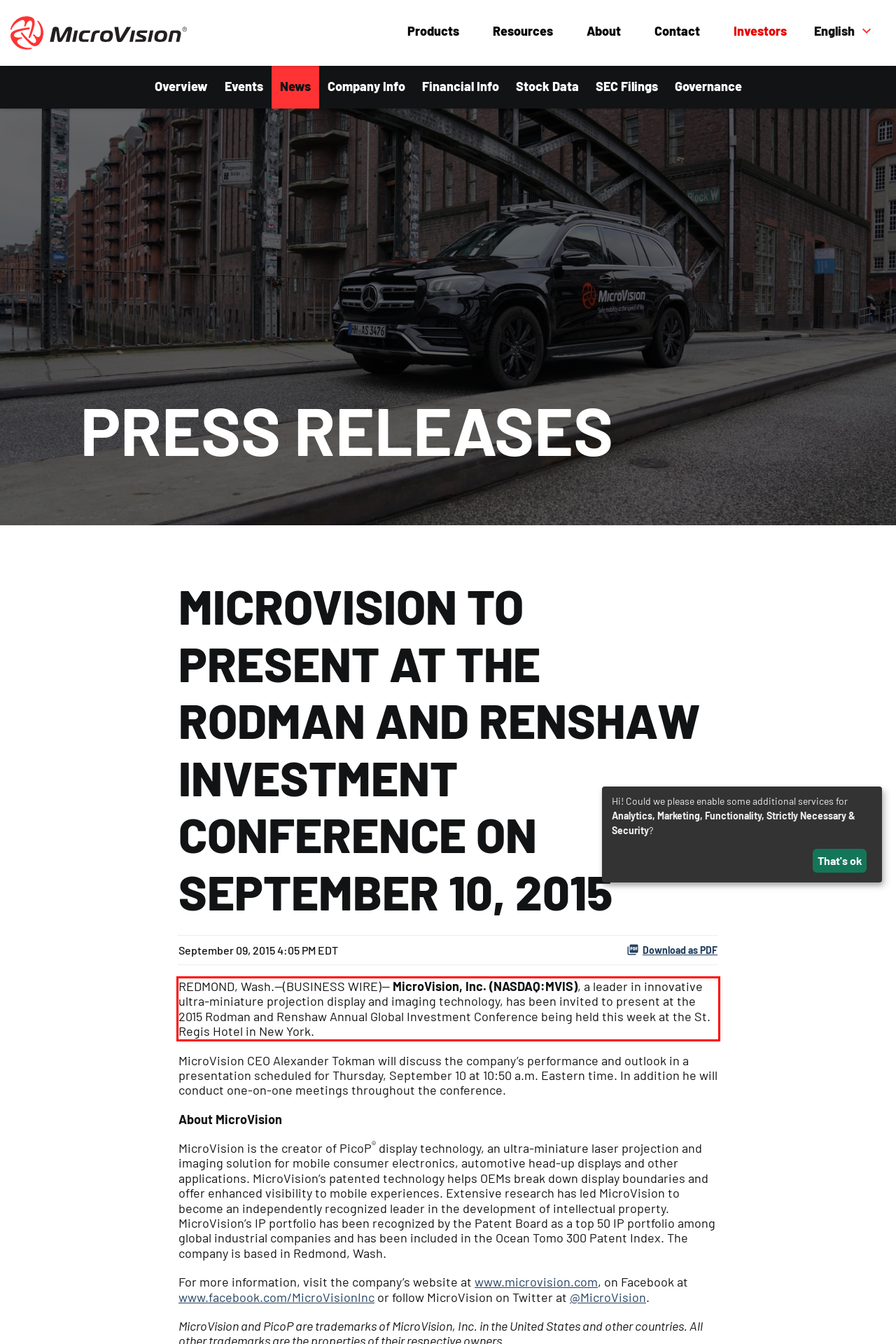Please identify and extract the text content from the UI element encased in a red bounding box on the provided webpage screenshot.

REDMOND, Wash.--(BUSINESS WIRE)-- MicroVision, Inc. (NASDAQ:MVIS), a leader in innovative ultra-miniature projection display and imaging technology, has been invited to present at the 2015 Rodman and Renshaw Annual Global Investment Conference being held this week at the St. Regis Hotel in New York.